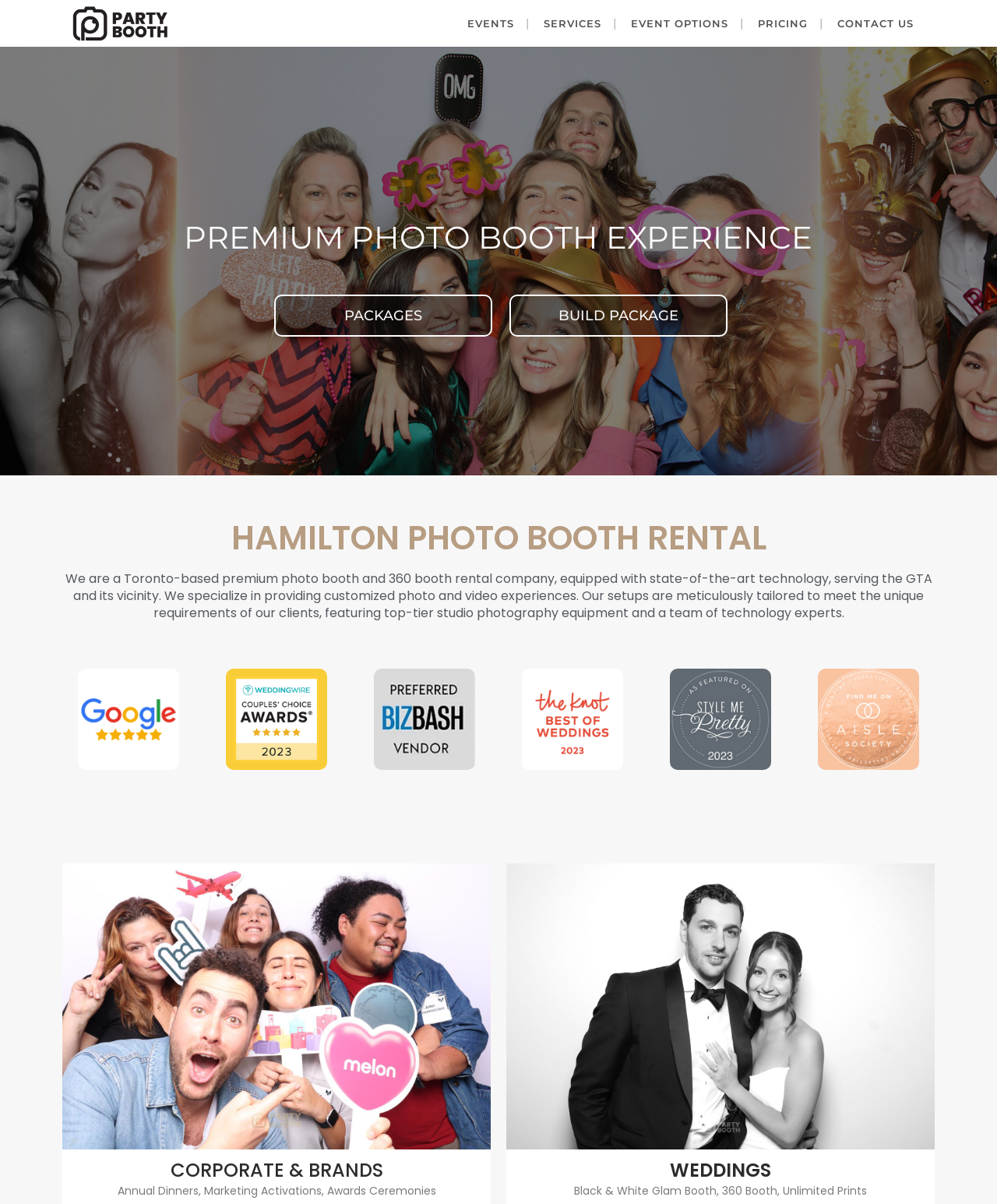Given the element description CORPORATE & BRANDS, predict the bounding box coordinates for the UI element in the webpage screenshot. The format should be (top-left x, top-left y, bottom-right x, bottom-right y), and the values should be between 0 and 1.

[0.171, 0.961, 0.384, 0.982]